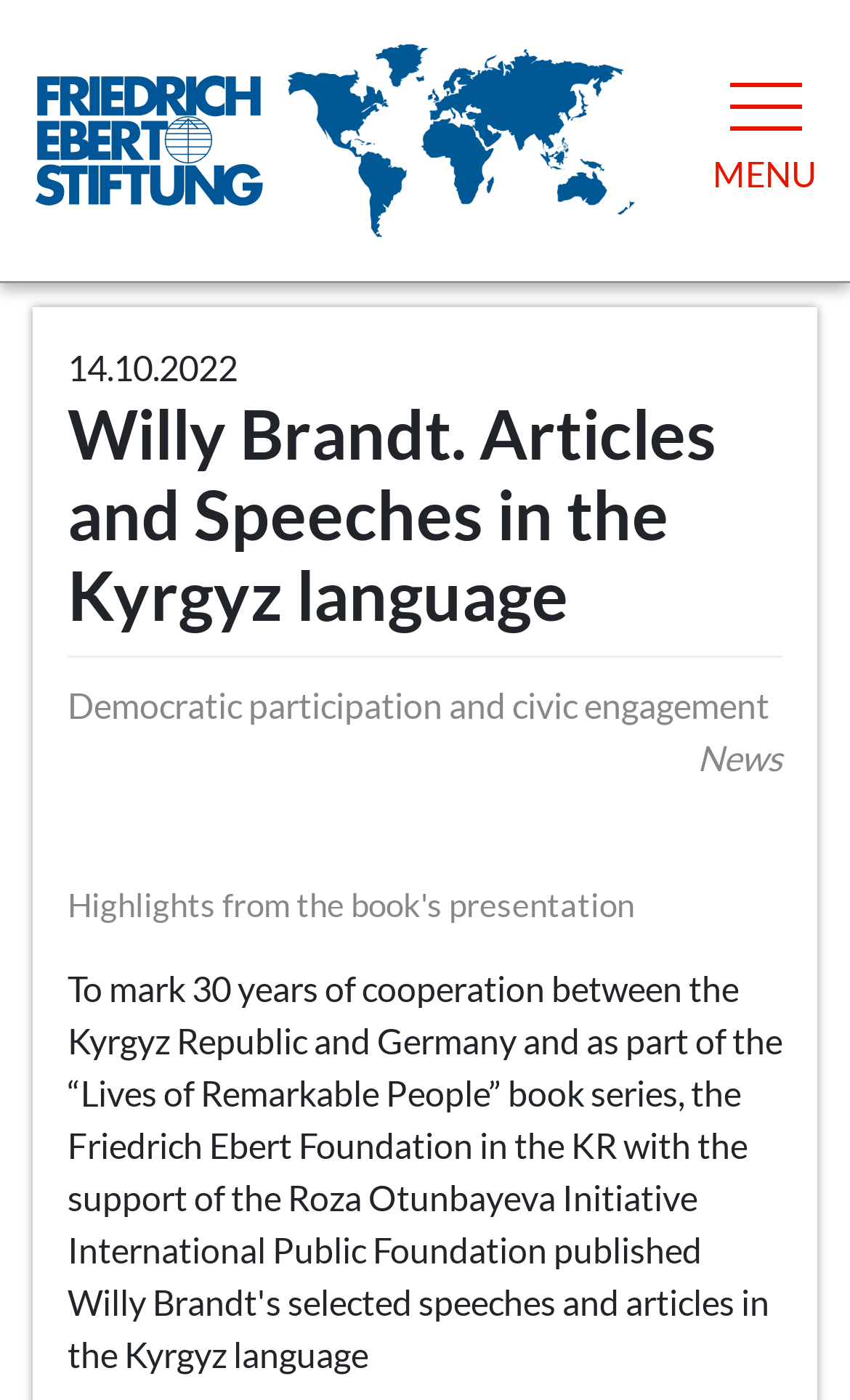Describe in detail what you see on the webpage.

The webpage is about Willy Brandt, featuring articles and speeches in the Kyrgyz language. At the top left, there is a link to "fes_international_de" accompanied by a small image. On the top right, there is a "MENU" label and a "Toggle navigation" button. 

Below the top section, there is a date "14.10.2022" displayed prominently. The main heading "Willy Brandt. Articles and Speeches in the Kyrgyz language" is centered and takes up a significant portion of the page. 

Underneath the main heading, there are two sections of text. The first section is about "Democratic participation and civic engagement", and the second section is labeled "News". There is a small, non-descriptive text element between these two sections.